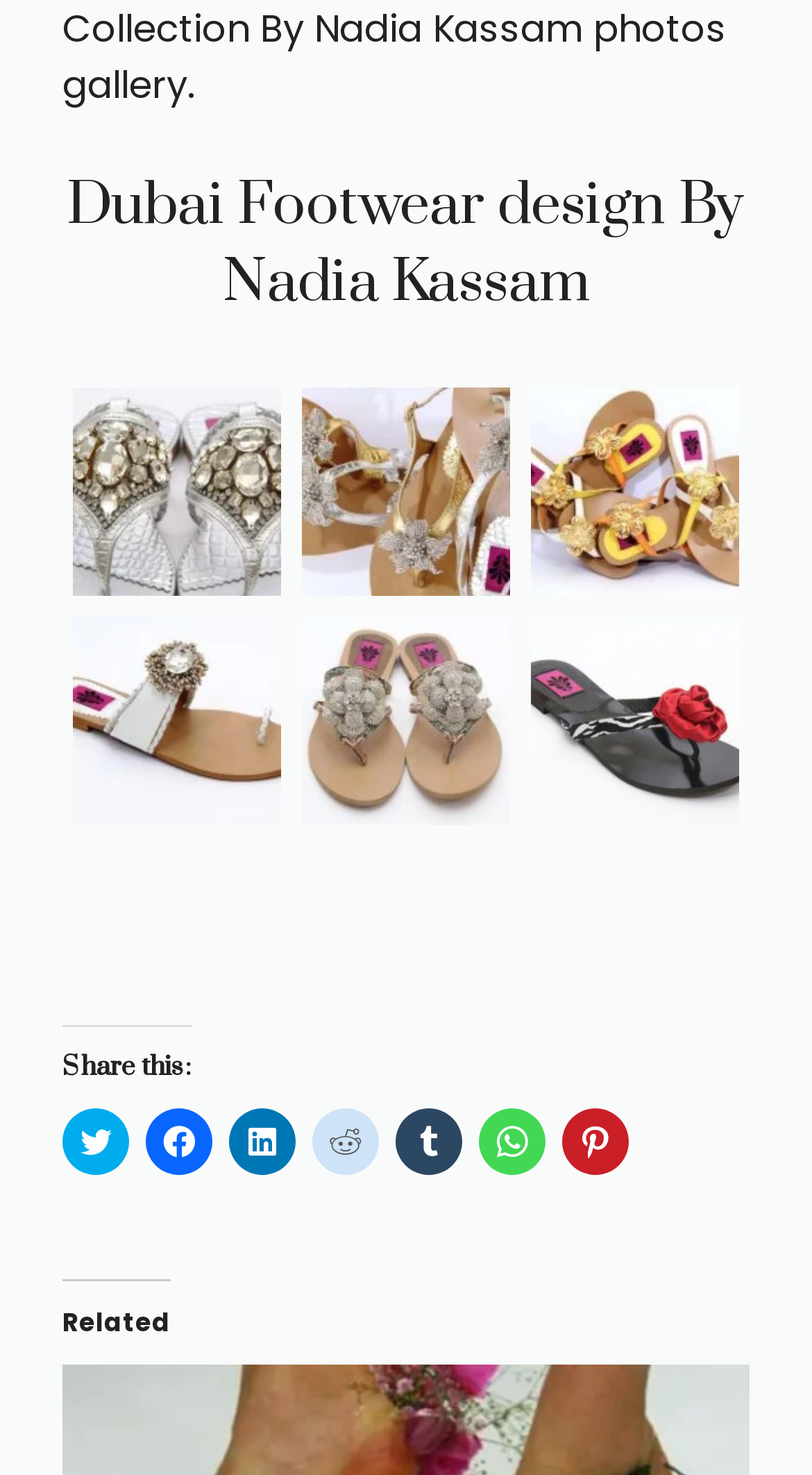Is there a related section on the webpage?
Look at the image and answer the question with a single word or phrase.

Yes